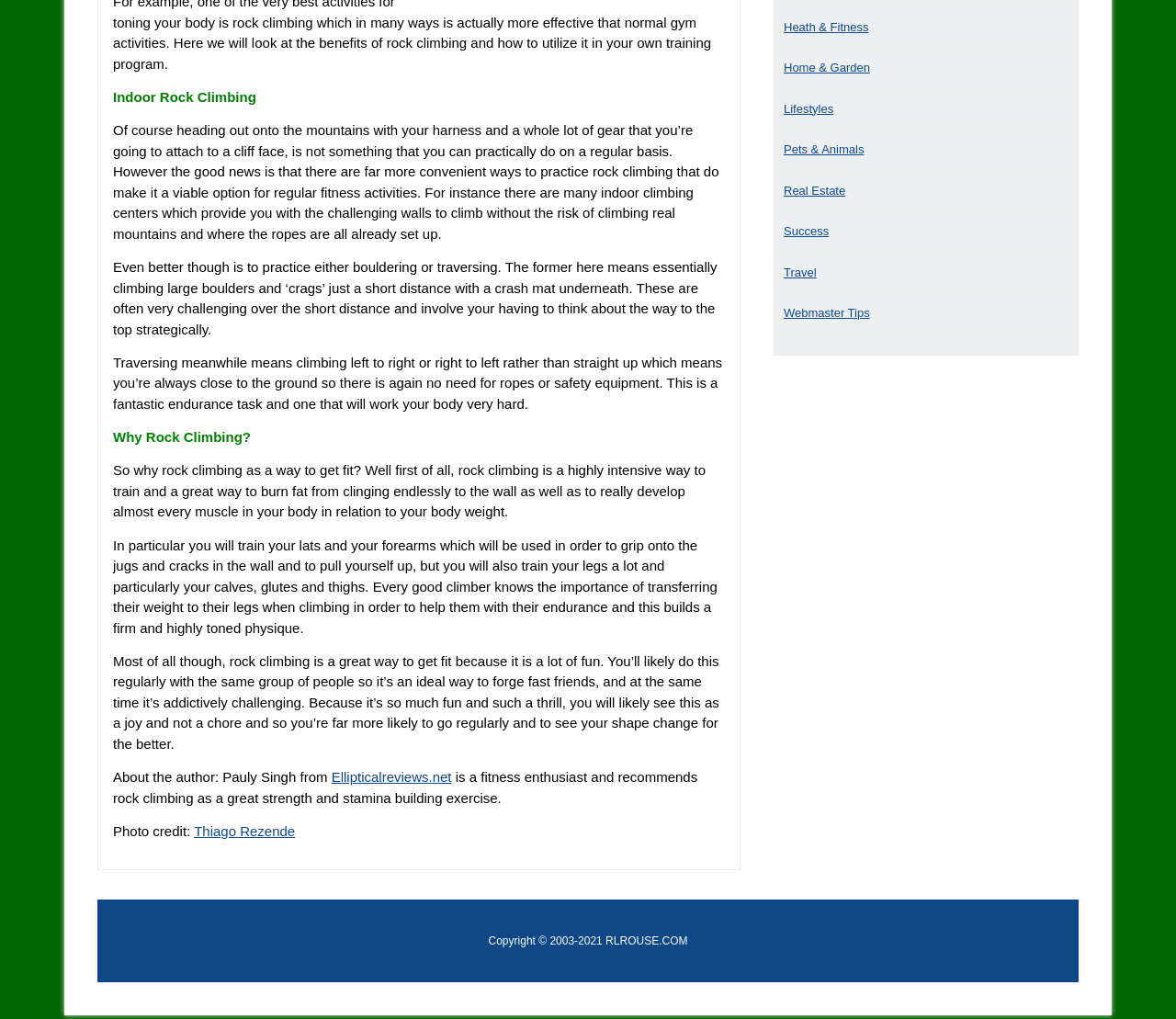Find the bounding box coordinates for the UI element whose description is: "Travel". The coordinates should be four float numbers between 0 and 1, in the format [left, top, right, bottom].

[0.666, 0.26, 0.694, 0.274]